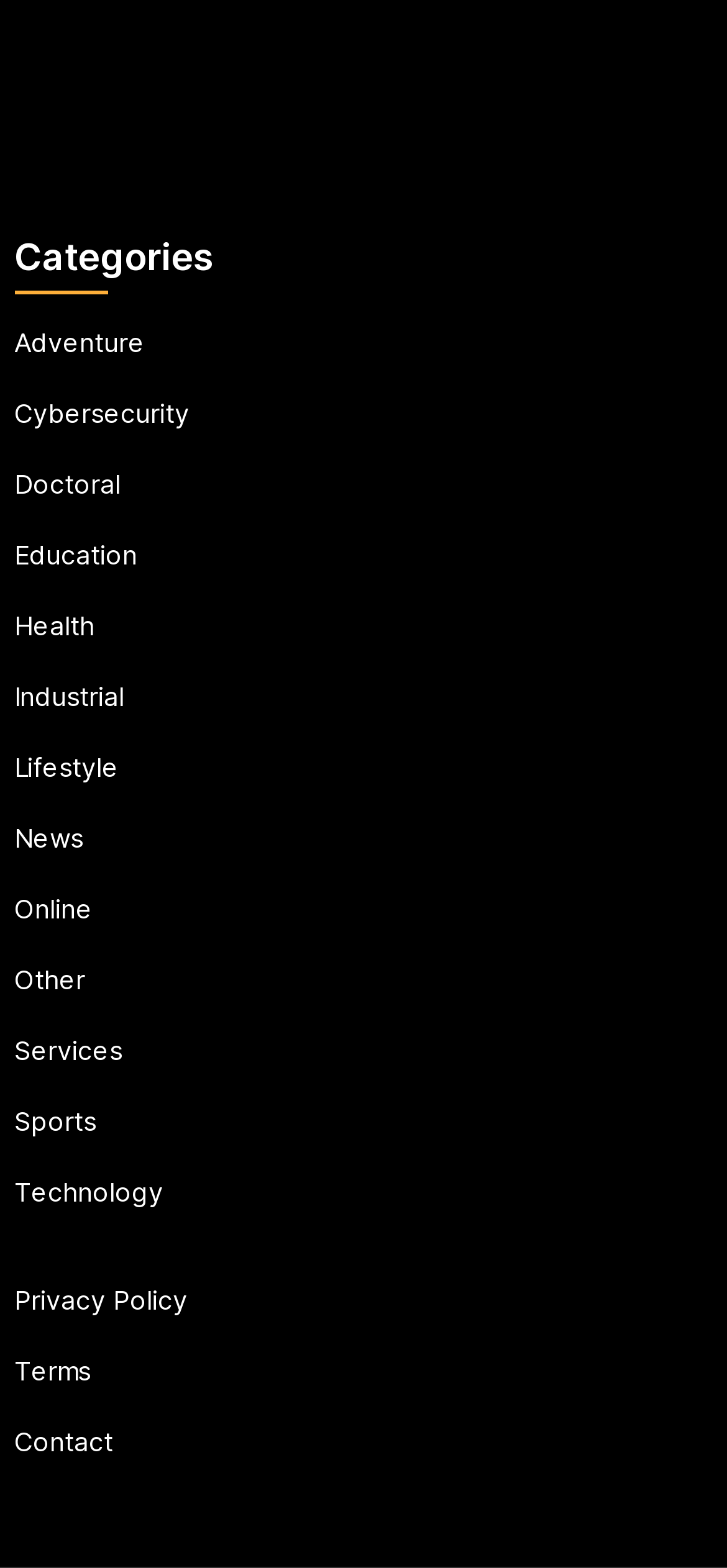Using the provided element description, identify the bounding box coordinates as (top-left x, top-left y, bottom-right x, bottom-right y). Ensure all values are between 0 and 1. Description: Privacy Policy

[0.02, 0.818, 0.258, 0.839]